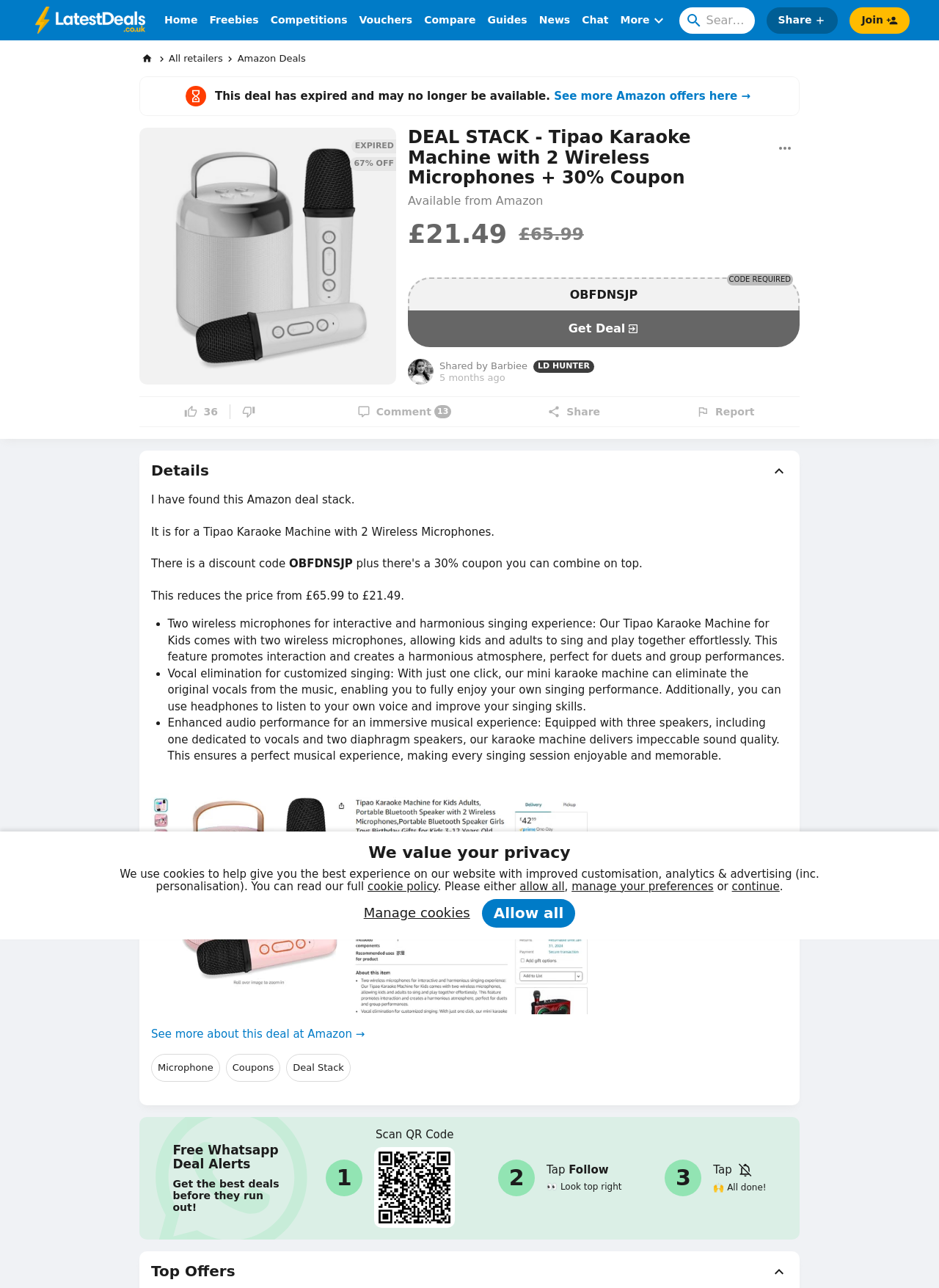Determine the bounding box coordinates of the UI element described by: "manage your preferences".

[0.609, 0.684, 0.76, 0.693]